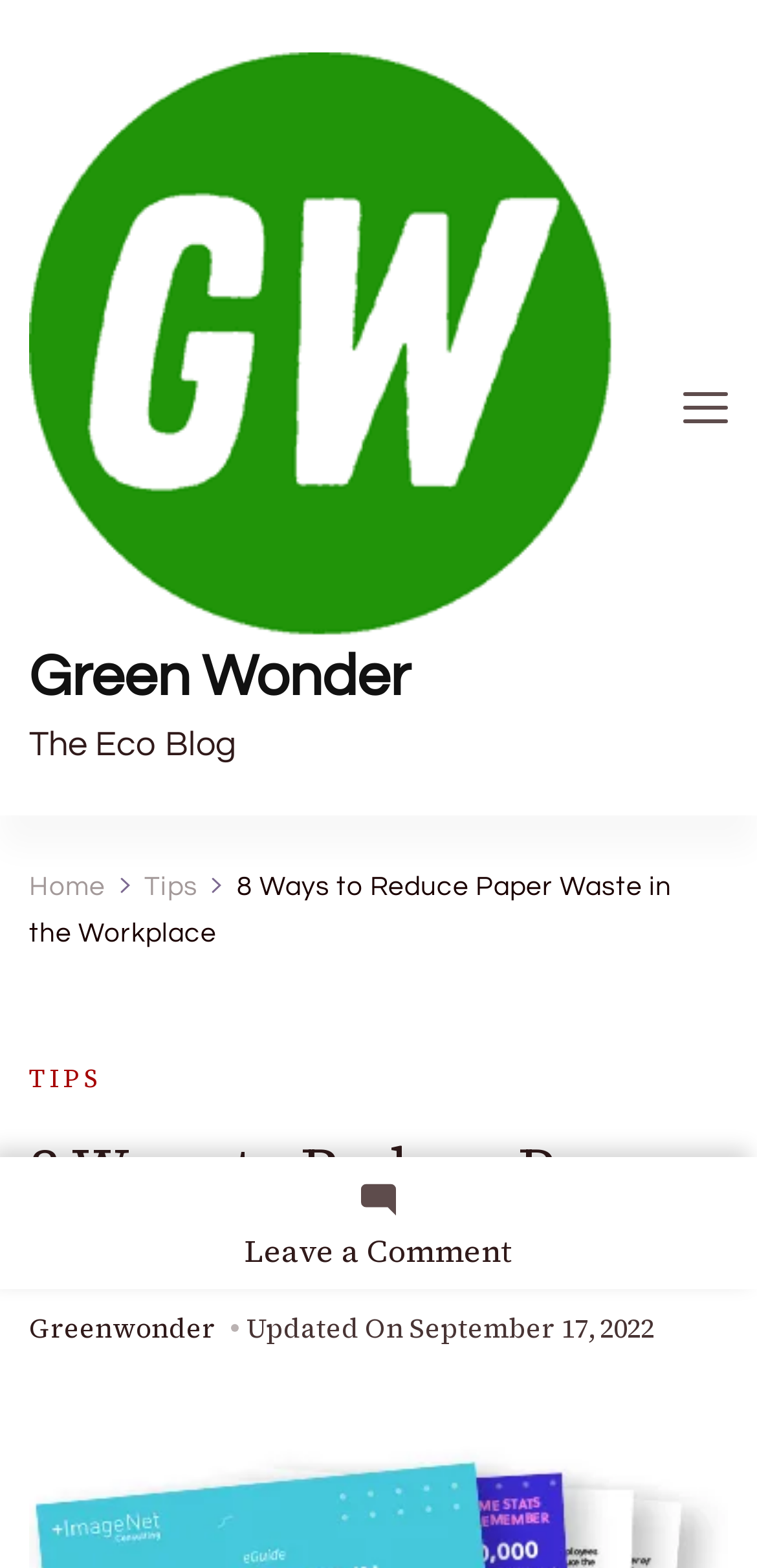How many images are there in the article?
Look at the image and respond with a one-word or short-phrase answer.

2